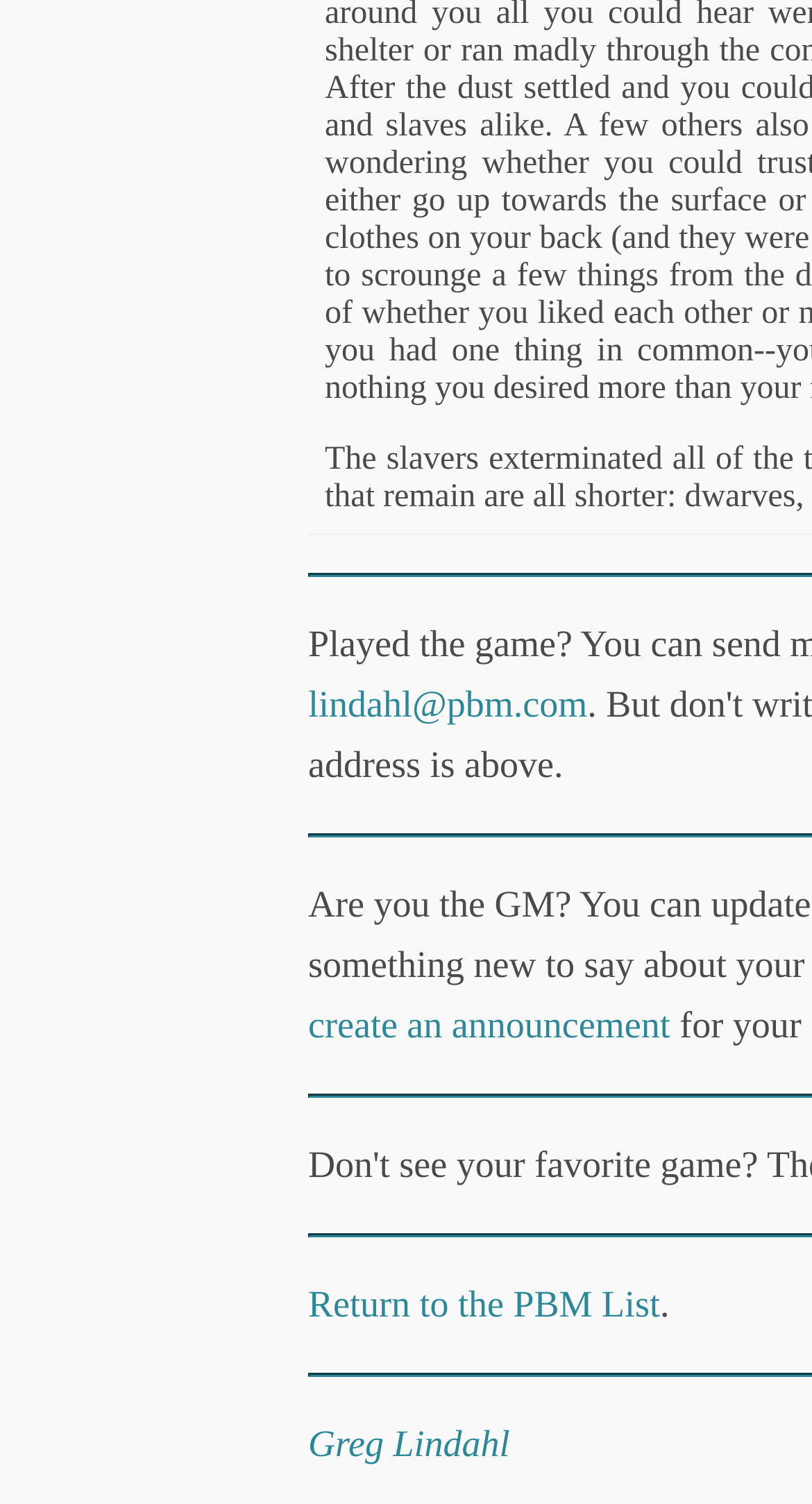Given the description "create an announcement", determine the bounding box of the corresponding UI element.

[0.379, 0.668, 0.825, 0.695]